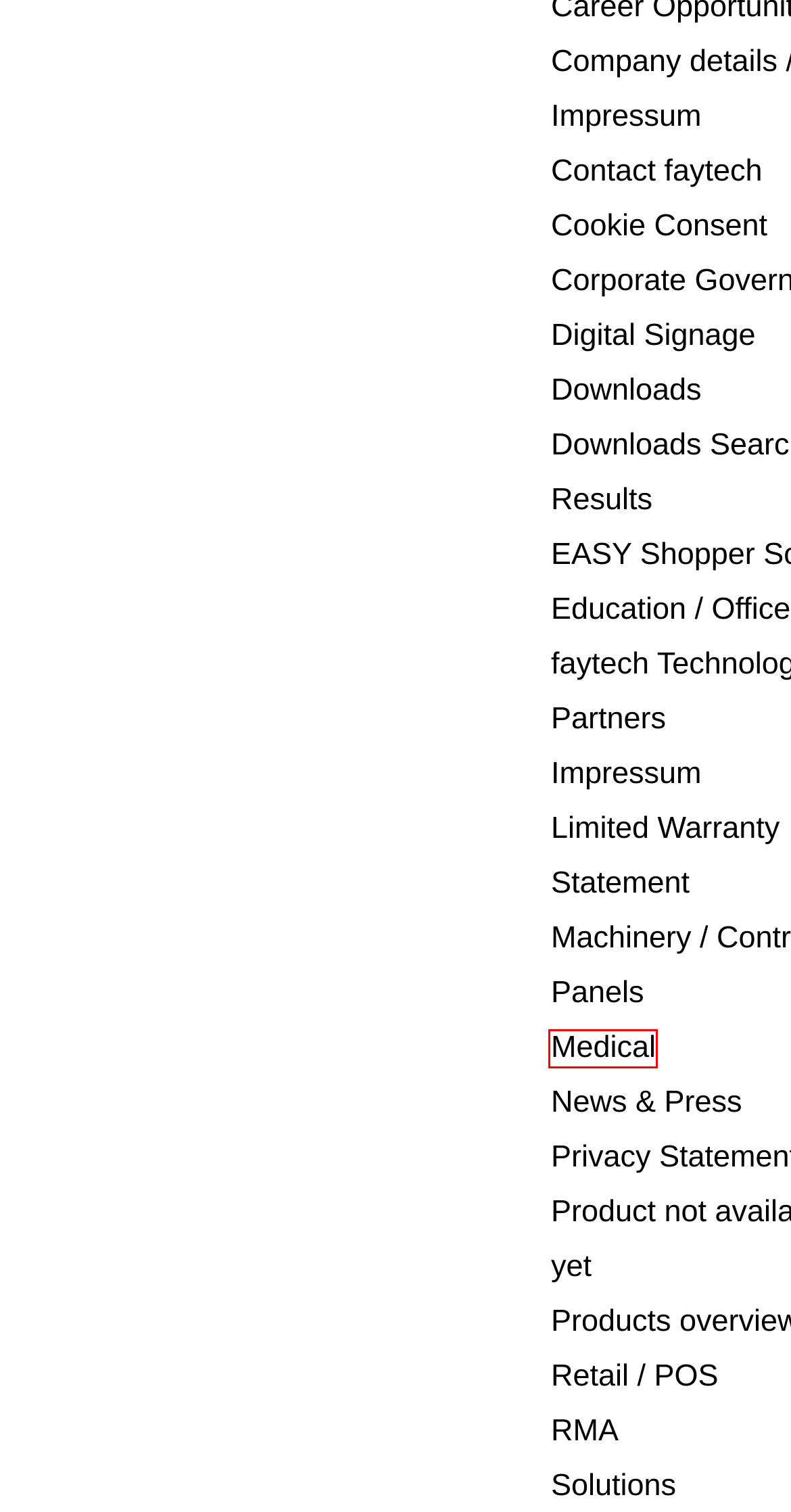After examining the screenshot of a webpage with a red bounding box, choose the most accurate webpage description that corresponds to the new page after clicking the element inside the red box. Here are the candidates:
A. Digital Signage | faytech AG
B. Medical | faytech AG
C. Return Merchandise Authorization | RMA Portal | faytech
D. Cookie Consent | faytech AG
E. Retail / POS | faytech AG
F. Downloads | 3D Models | faytech
G. Contact faytech | About faytech | faytech
H. Education / Office | faytech AG

B